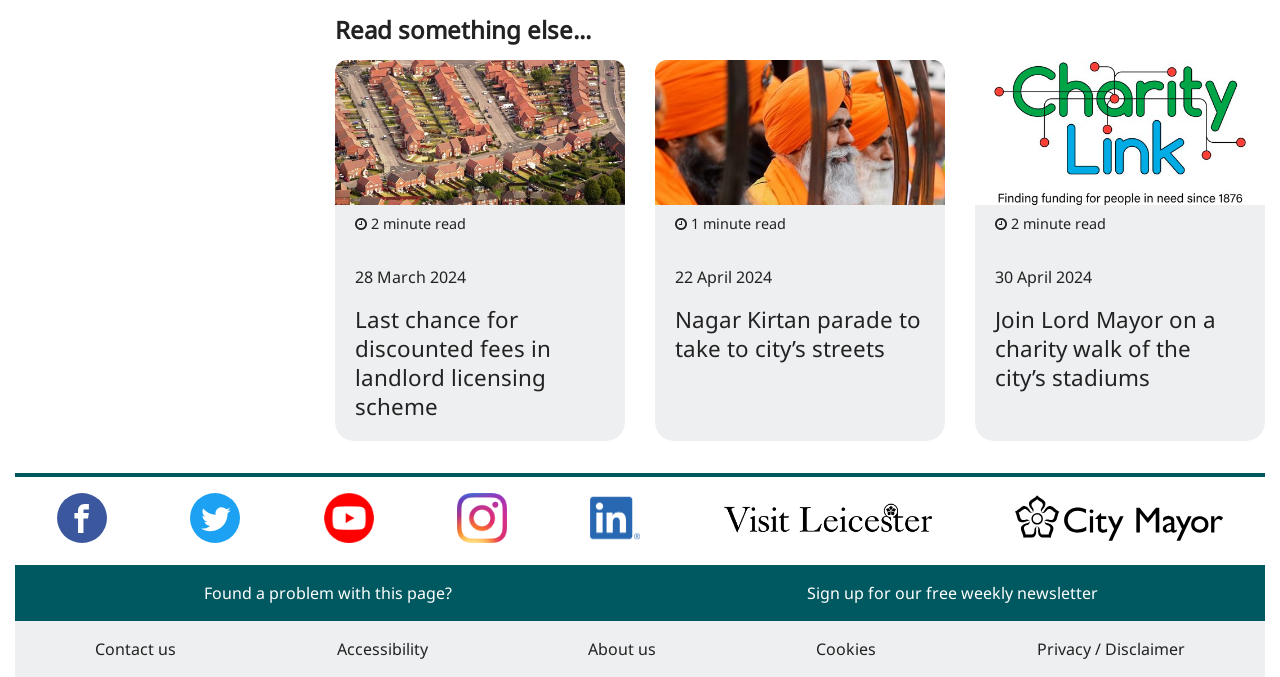Please determine the bounding box coordinates of the element to click in order to execute the following instruction: "View Nagar Kirtan parade to take to city’s streets". The coordinates should be four float numbers between 0 and 1, specified as [left, top, right, bottom].

[0.527, 0.45, 0.723, 0.536]